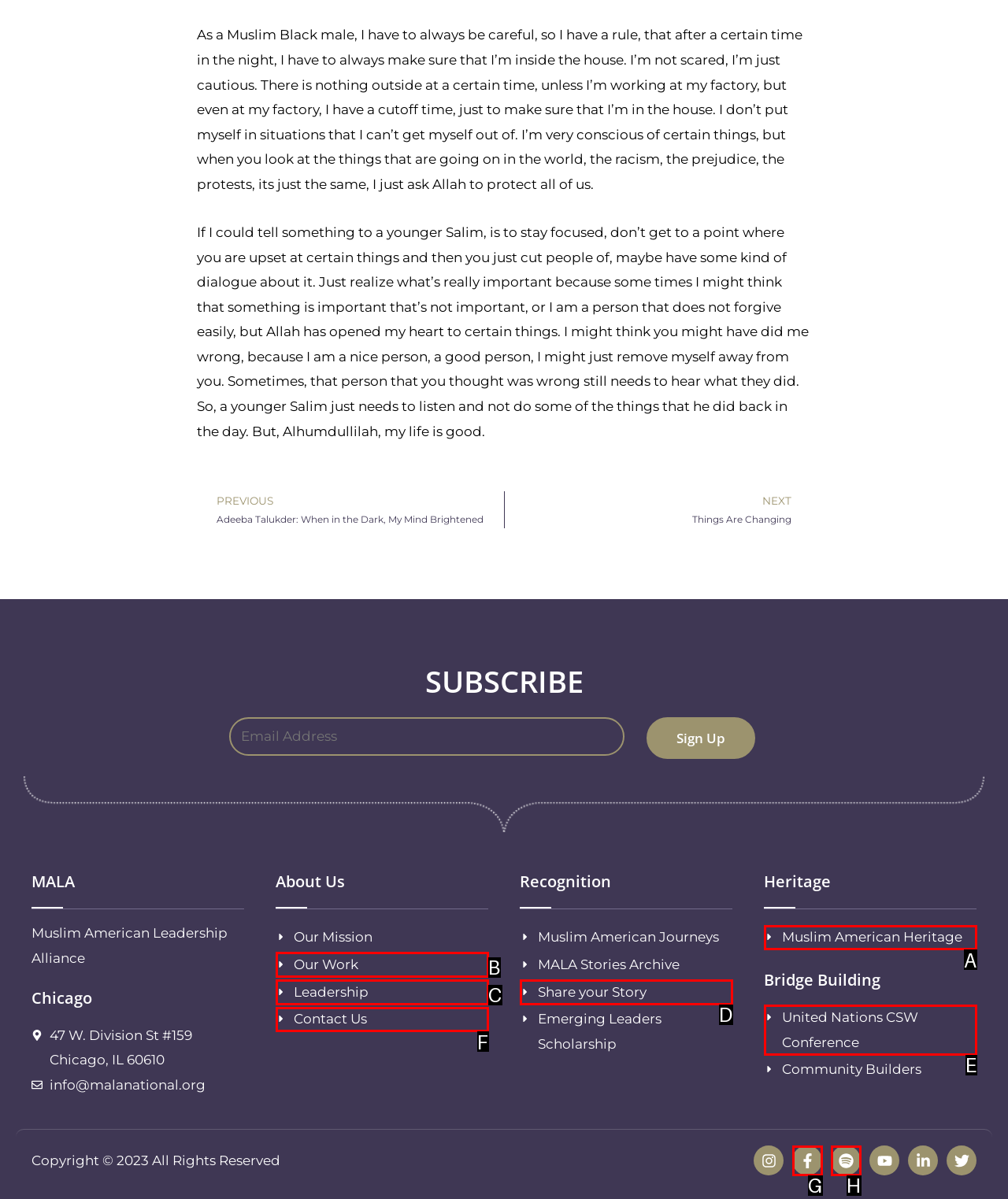Find the HTML element that corresponds to the description: Contact Us. Indicate your selection by the letter of the appropriate option.

F